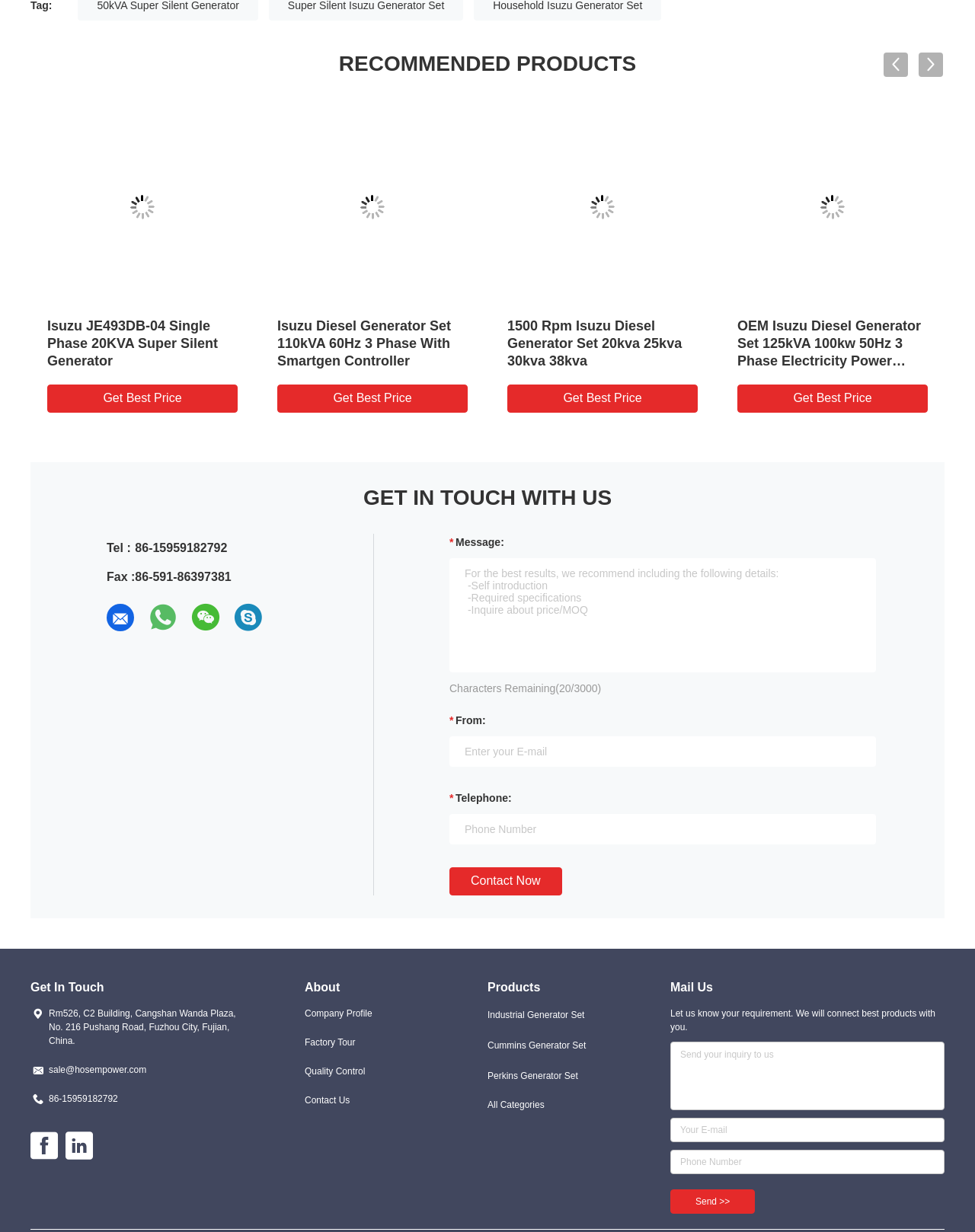Please determine the bounding box coordinates of the element to click on in order to accomplish the following task: "Get the best price for Isuzu JE493DB-04 Single Phase 20KVA Super Silent Generator". Ensure the coordinates are four float numbers ranging from 0 to 1, i.e., [left, top, right, bottom].

[0.048, 0.312, 0.244, 0.335]